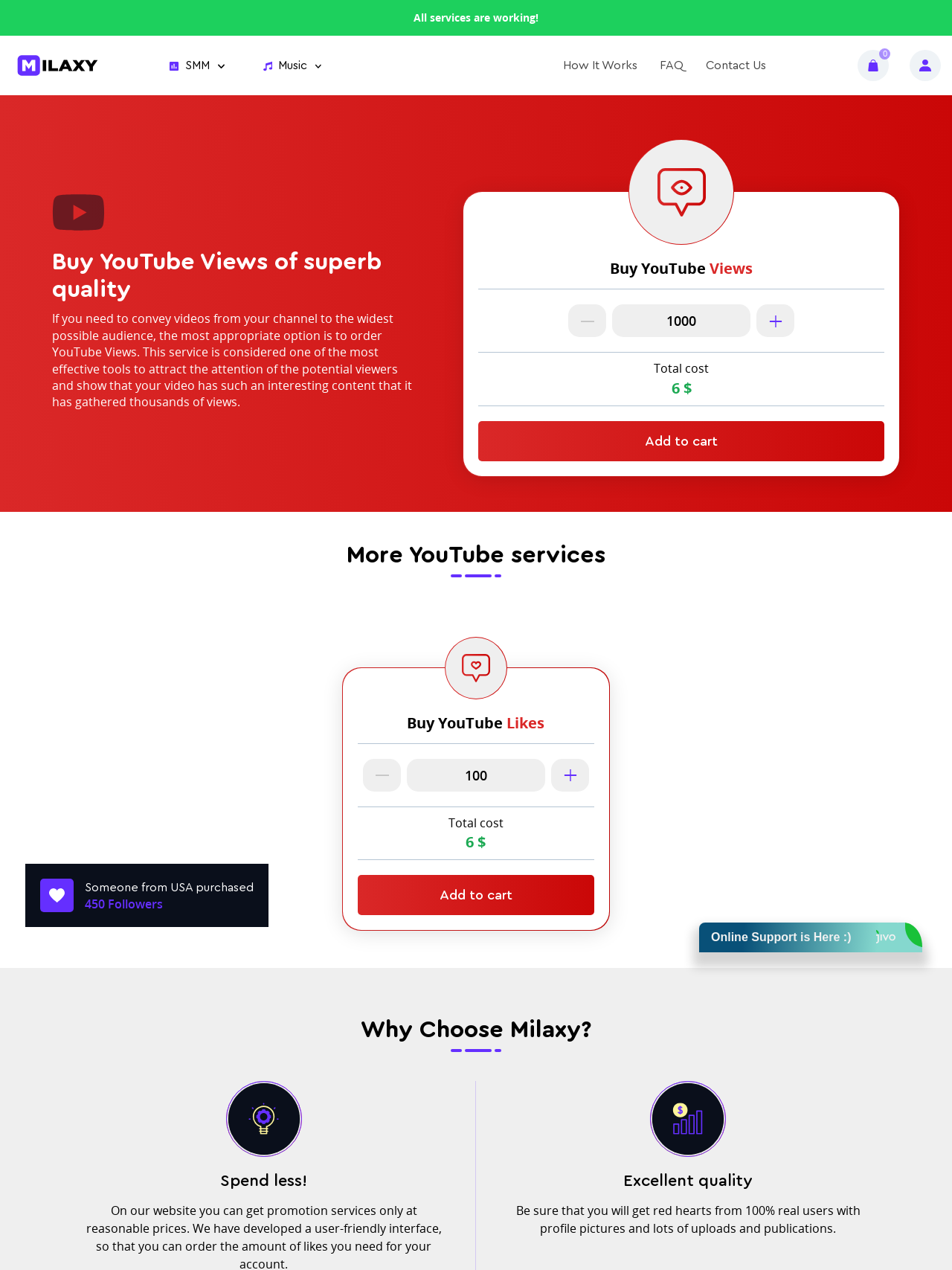Please find the bounding box coordinates of the section that needs to be clicked to achieve this instruction: "Click on 'Add to cart'".

[0.376, 0.689, 0.624, 0.721]